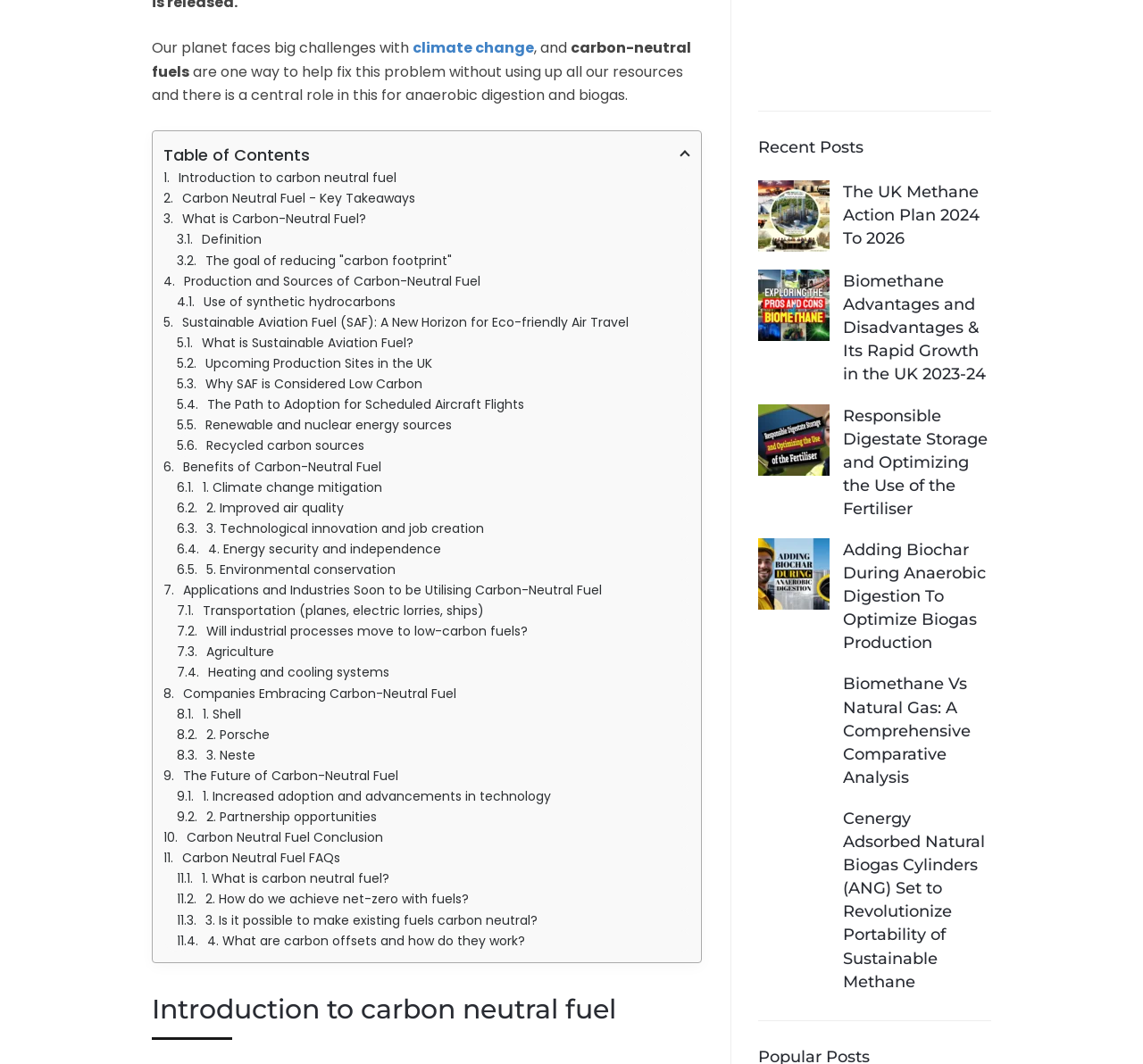Answer in one word or a short phrase: 
What is the application of carbon-neutral fuel in transportation?

Planes, electric lorries, ships